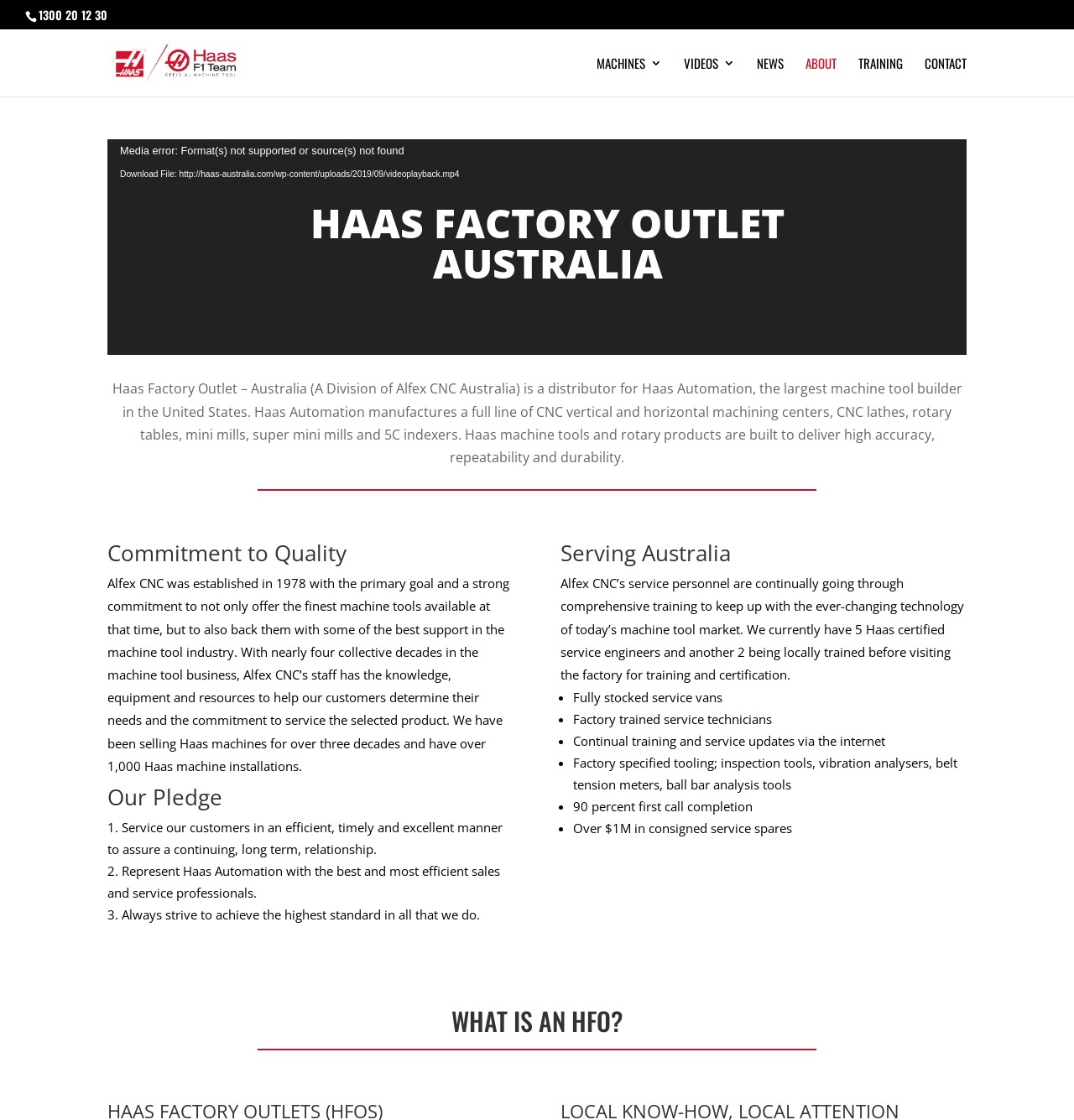Please specify the bounding box coordinates of the region to click in order to perform the following instruction: "Click the 'NEWS' link".

[0.705, 0.051, 0.73, 0.086]